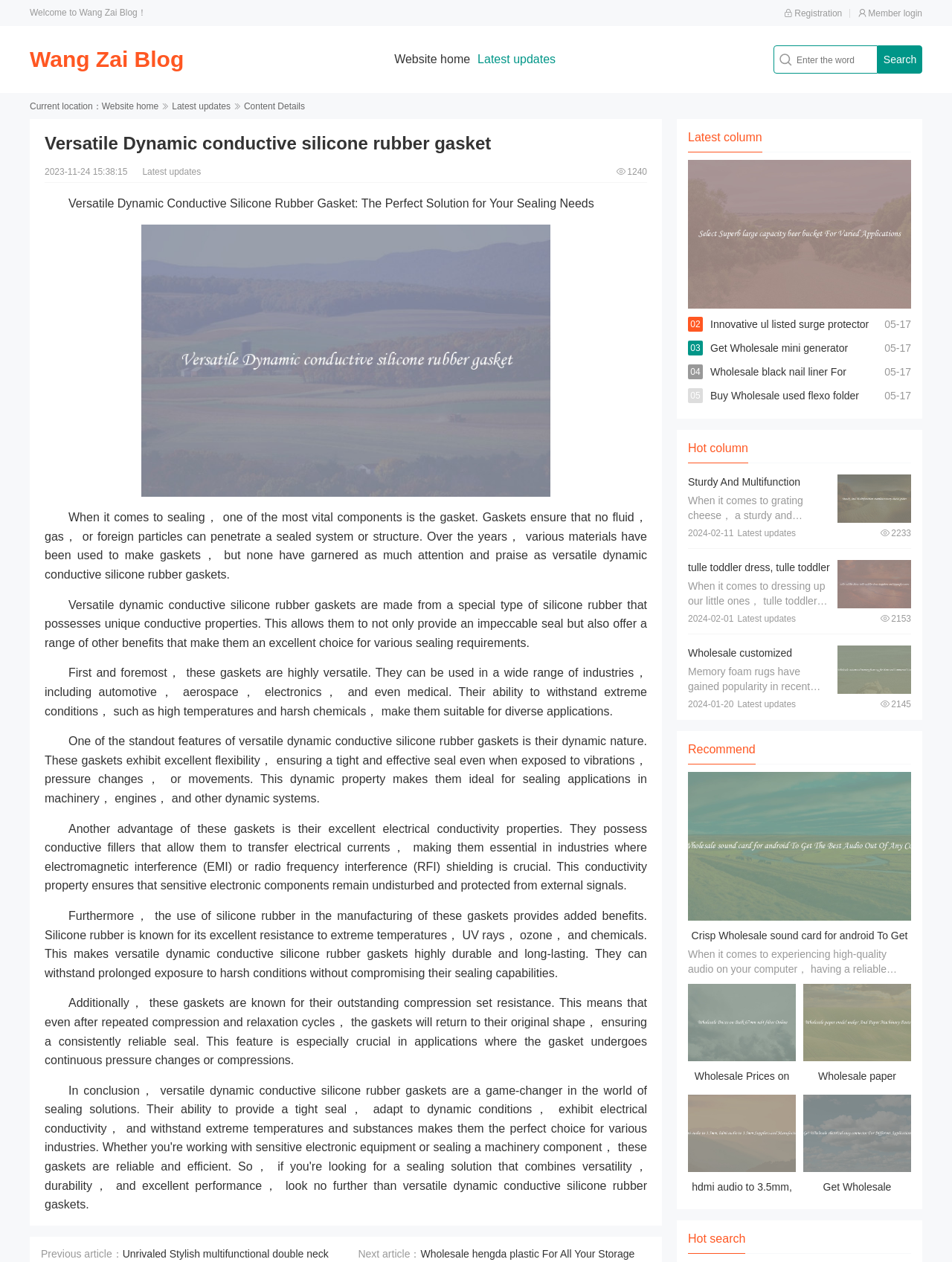Please identify the bounding box coordinates of the element I need to click to follow this instruction: "Read the article about versatile dynamic conductive silicone rubber gaskets".

[0.047, 0.103, 0.68, 0.124]